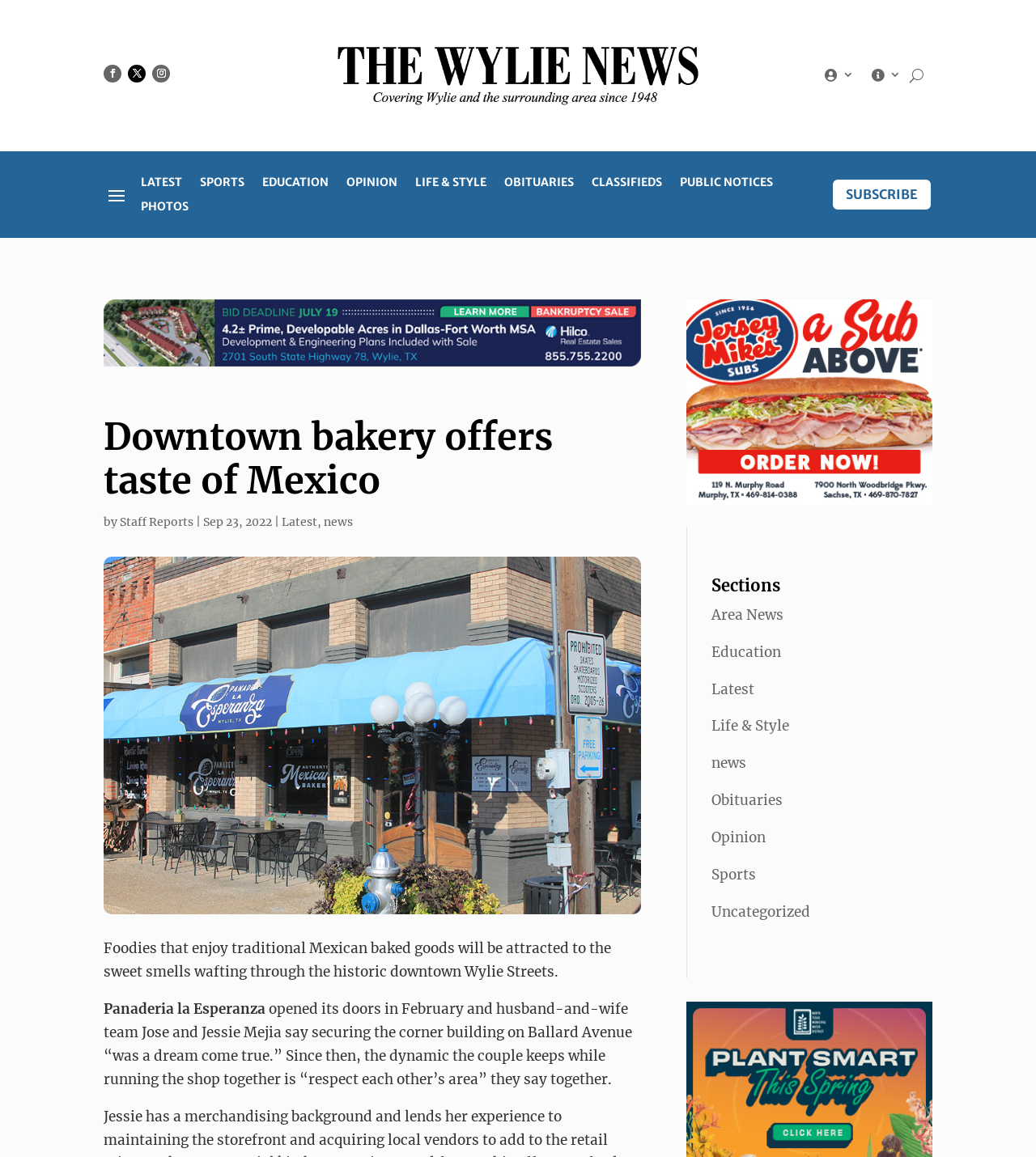What is the date of the article?
Please look at the screenshot and answer in one word or a short phrase.

Sep 23, 2022